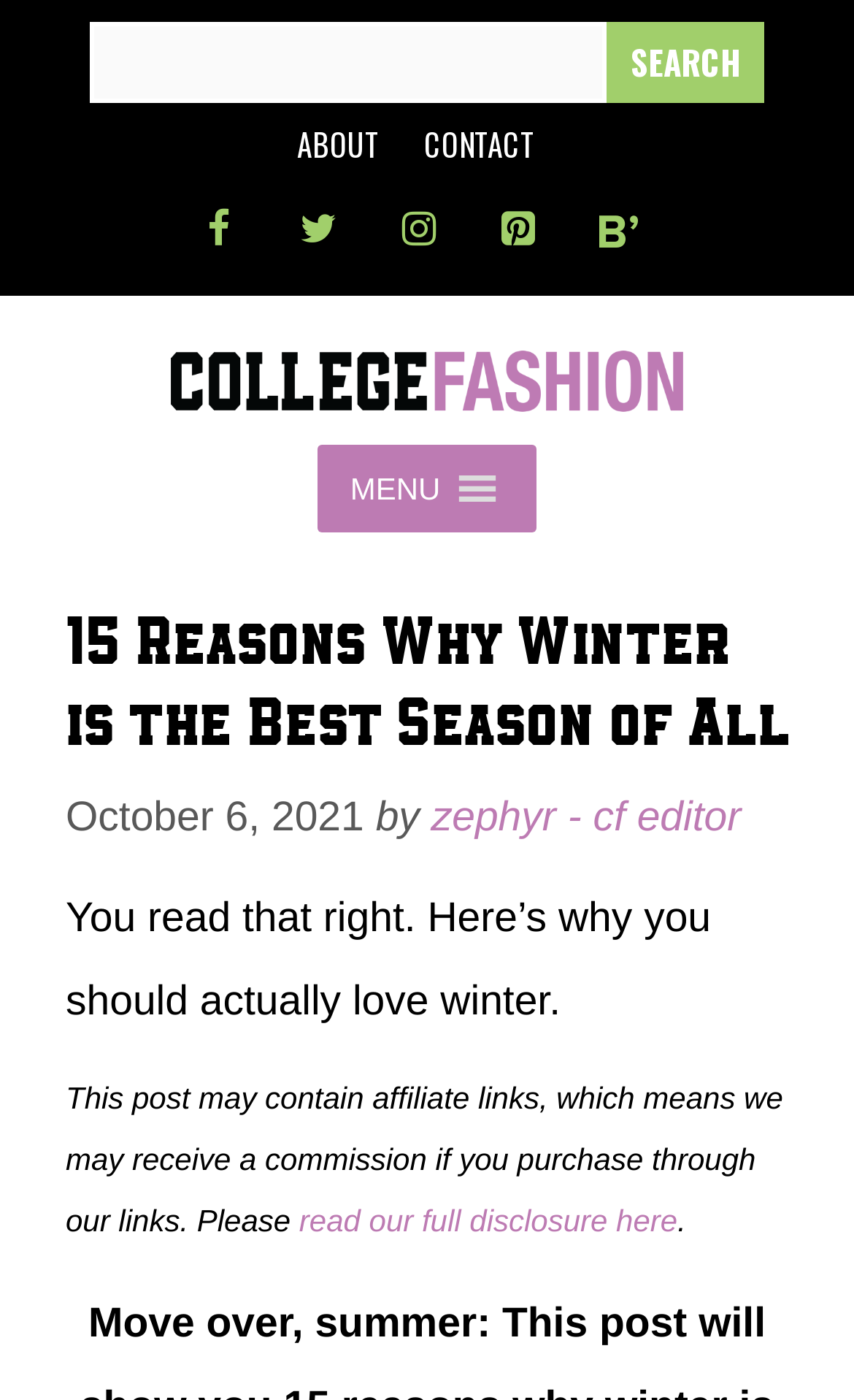Locate the bounding box coordinates of the clickable area to execute the instruction: "Search for something". Provide the coordinates as four float numbers between 0 and 1, represented as [left, top, right, bottom].

[0.105, 0.016, 0.71, 0.073]